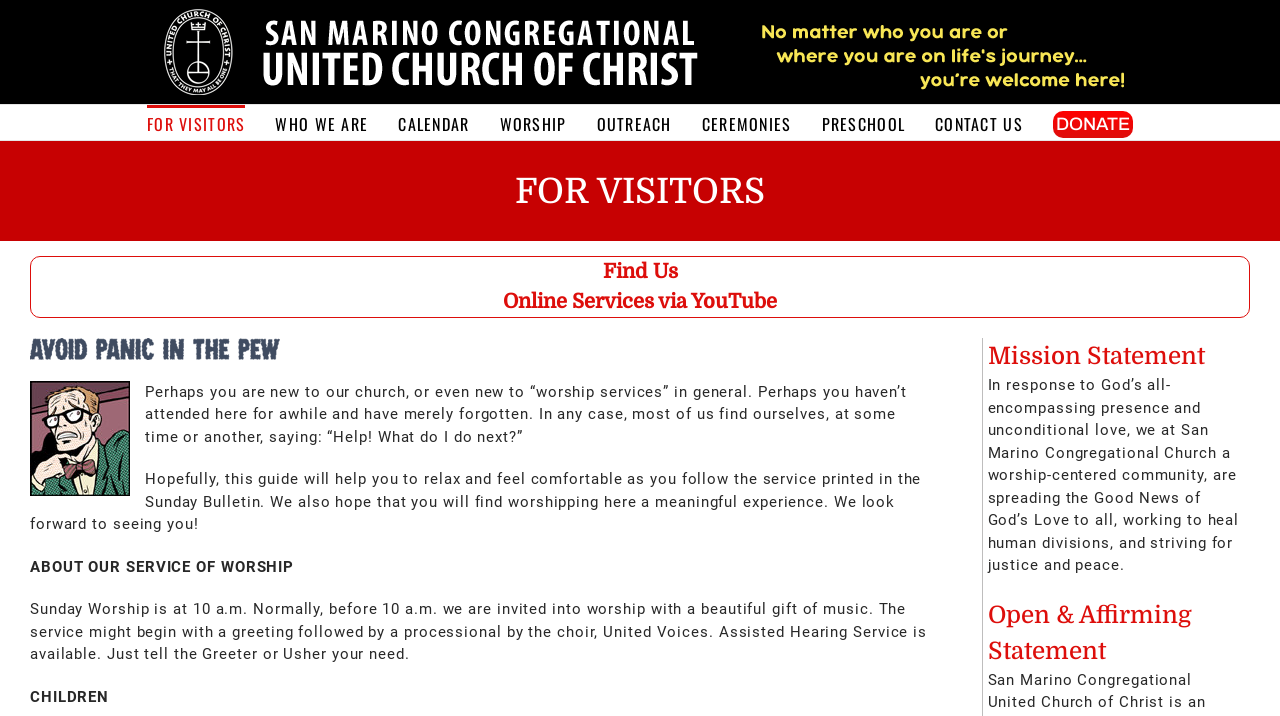Specify the bounding box coordinates of the area to click in order to follow the given instruction: "Explore WHO WE ARE."

[0.215, 0.147, 0.288, 0.196]